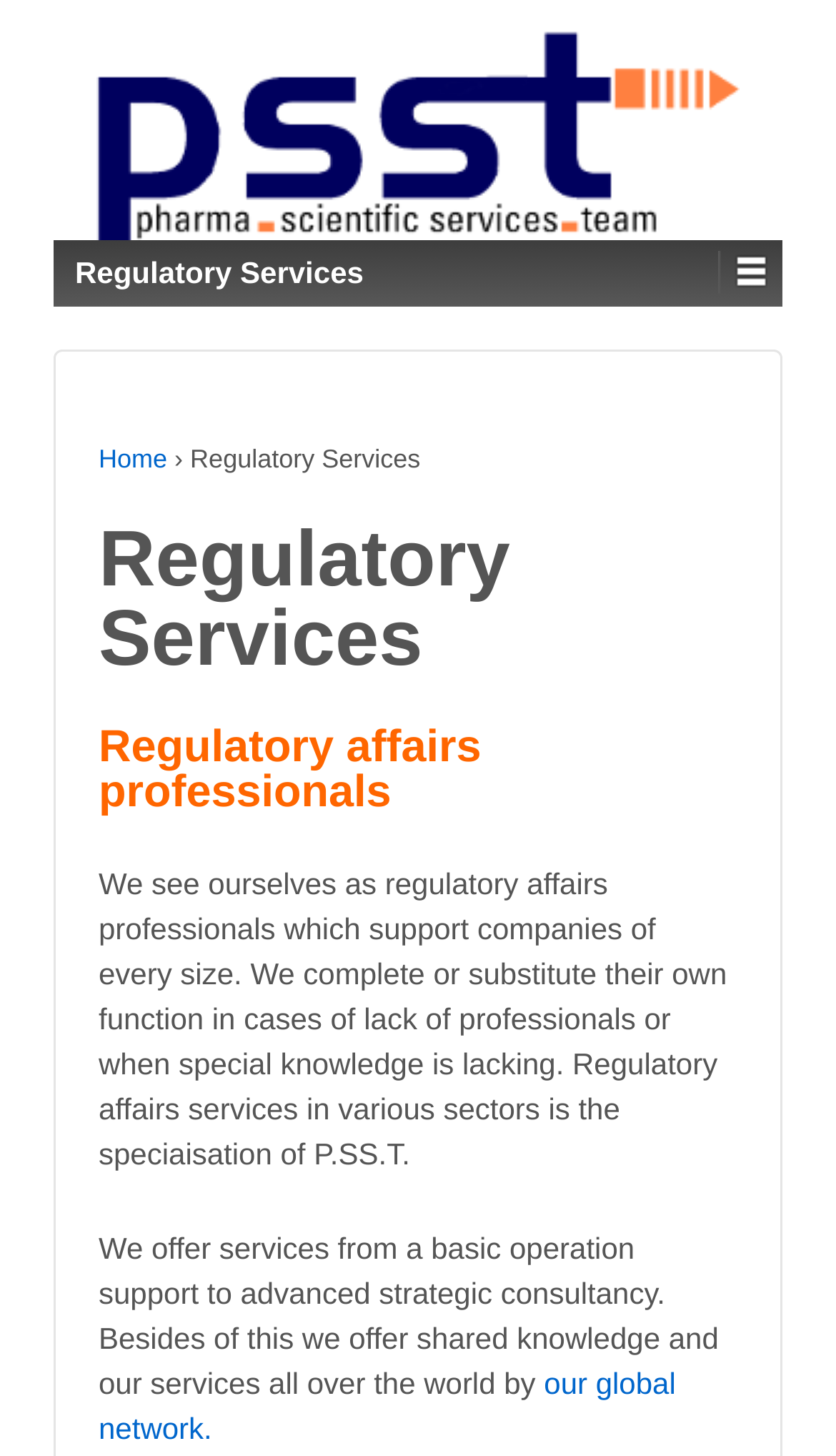Give the bounding box coordinates for the element described by: "Online Resources for Knight Hack".

None